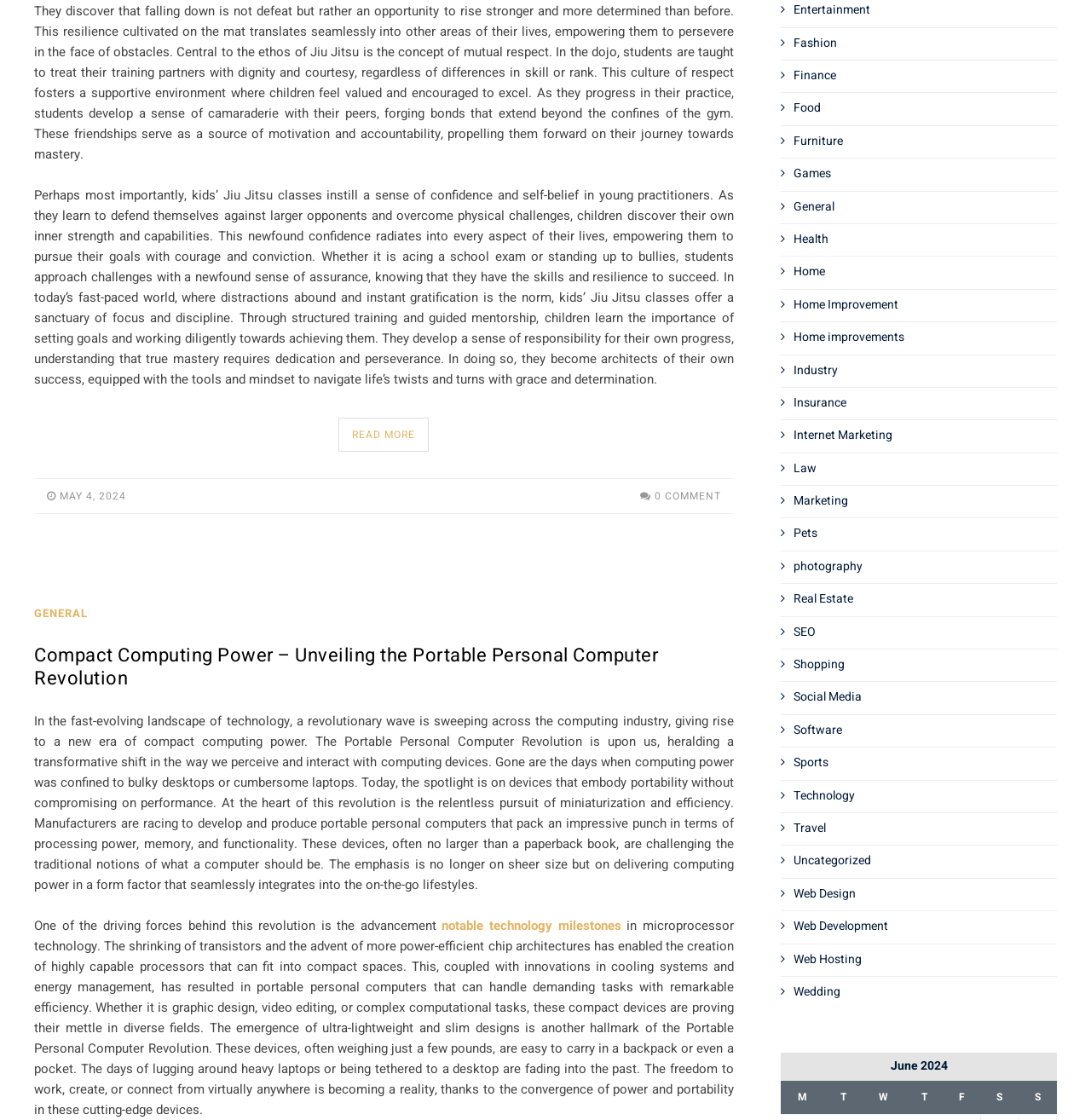Given the description "Rules & Regulation", provide the bounding box coordinates of the corresponding UI element.

None